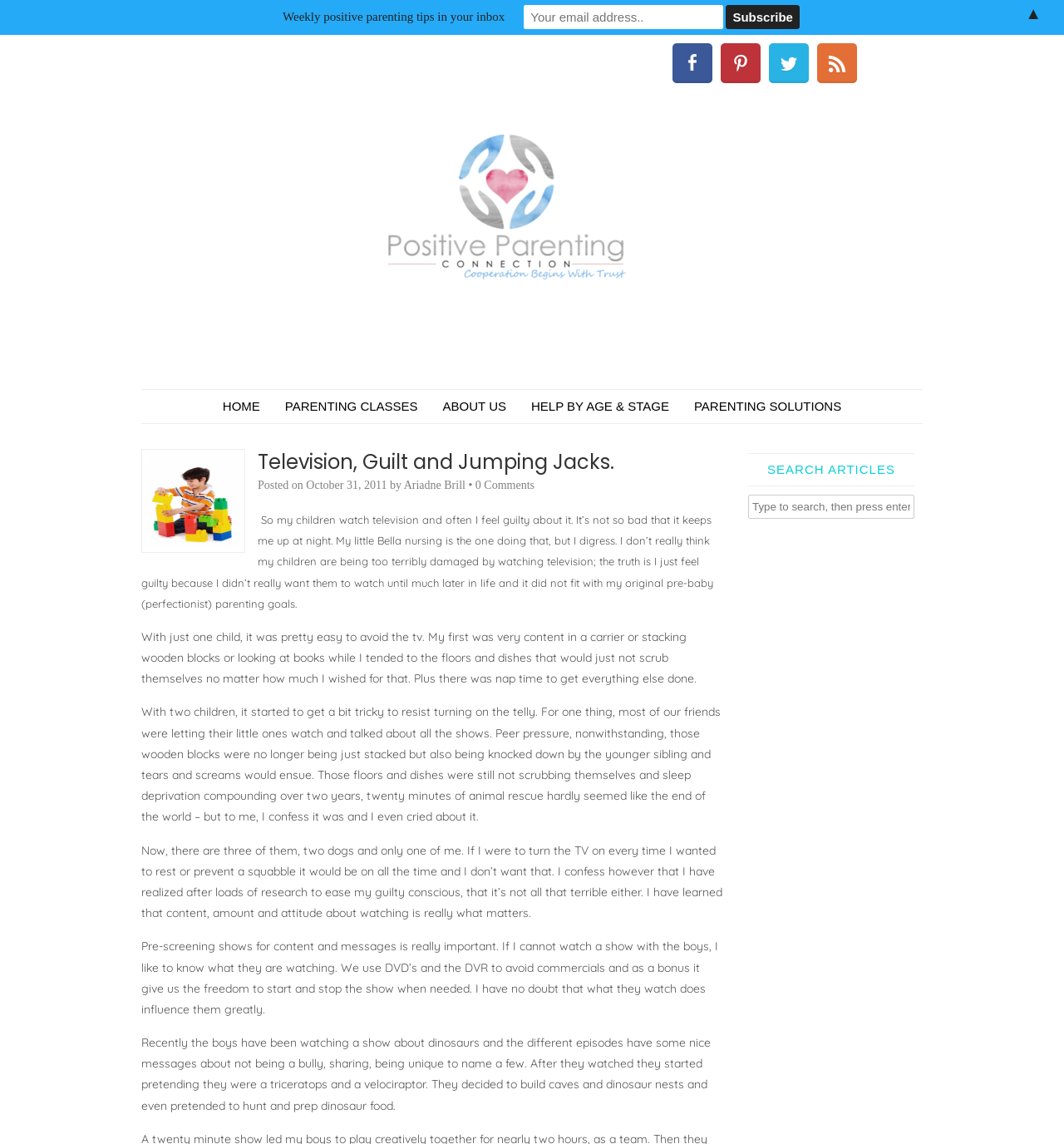Find the bounding box coordinates of the element I should click to carry out the following instruction: "Click the 'HOME' link".

[0.198, 0.341, 0.256, 0.37]